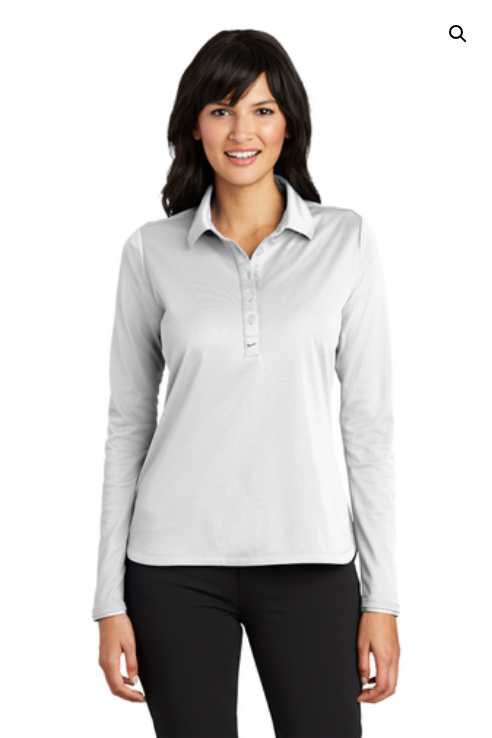Please answer the following question using a single word or phrase: 
What technology is used in the fabric?

Dri-FIT